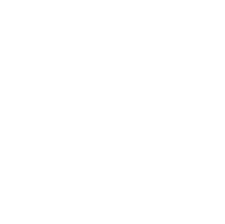Generate an in-depth description of the image you see.

The image features a beautifully designed logo with elegant typography, which serves as a visual representation of the brand '@WELLDRESSEDEVENTS'. This logo embodies the essence of refined and stylish event planning, invoking a sense of sophistication and creativity. The design is likely used in various branding materials to reflect the company's commitment to delivering memorable and chic event experiences. The surrounding context suggests that this logo is part of a broader narrative focusing on weddings, celebrations, and curated occasions, emphasizing the brand's expertise in crafting stunning events.